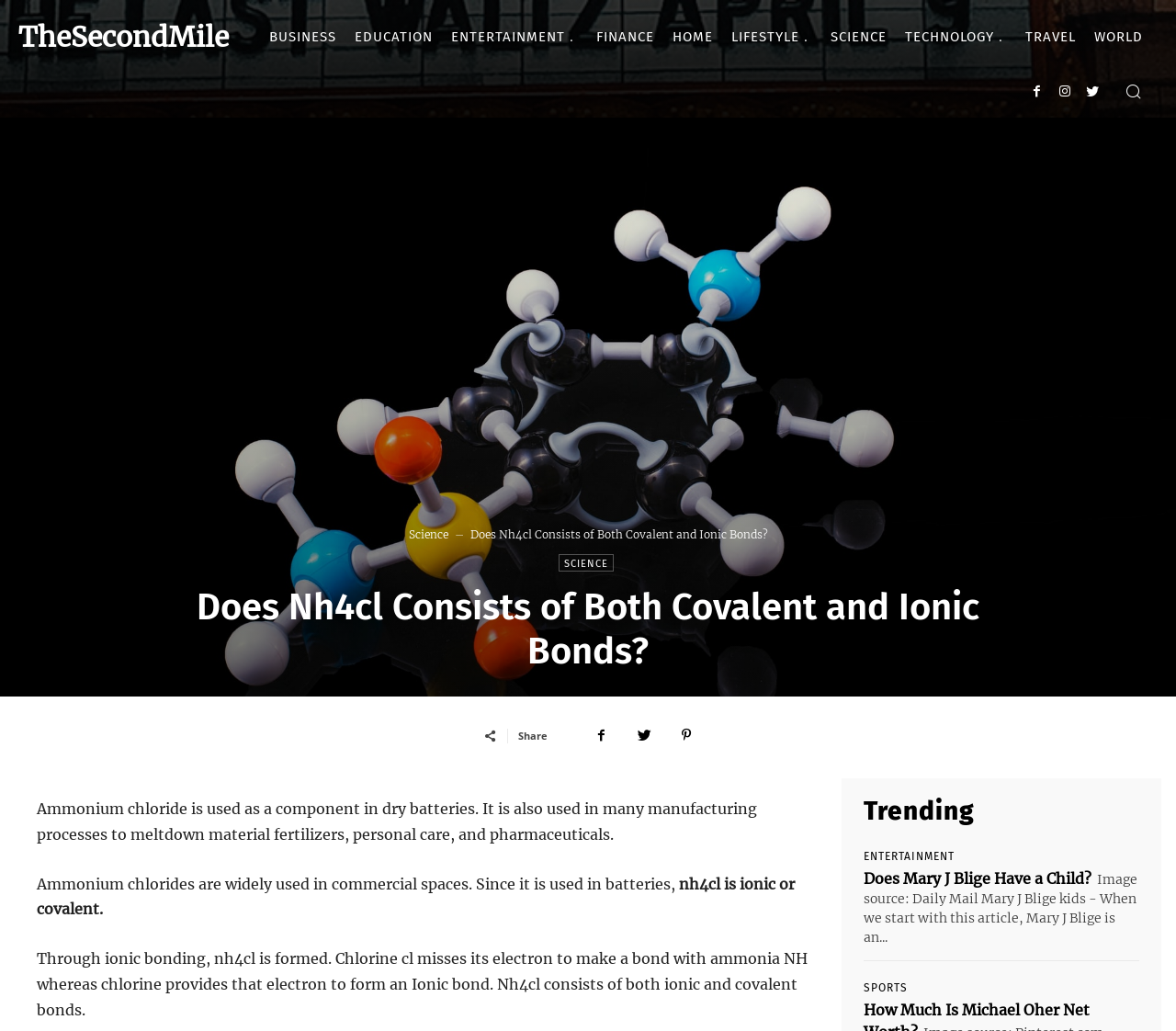Please determine the bounding box coordinates of the area that needs to be clicked to complete this task: 'Search the archives'. The coordinates must be four float numbers between 0 and 1, formatted as [left, top, right, bottom].

None